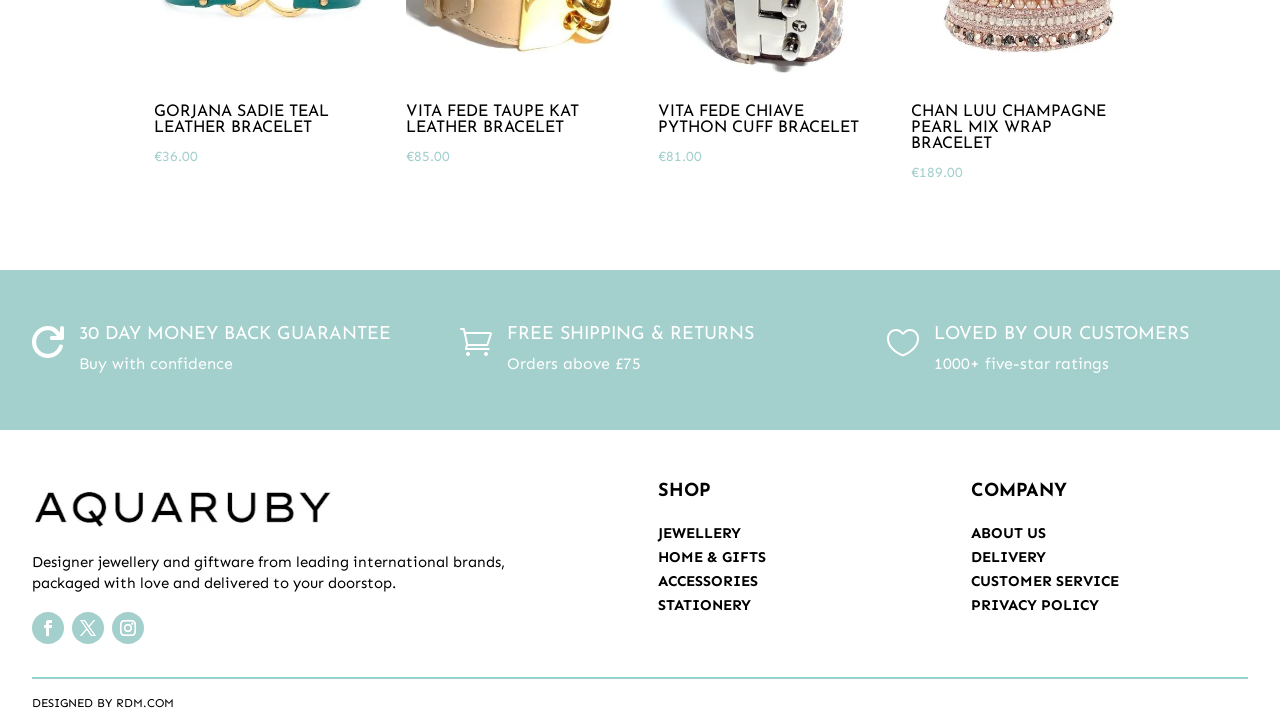What is the guarantee offered by the website?
Using the screenshot, give a one-word or short phrase answer.

30 DAY MONEY BACK